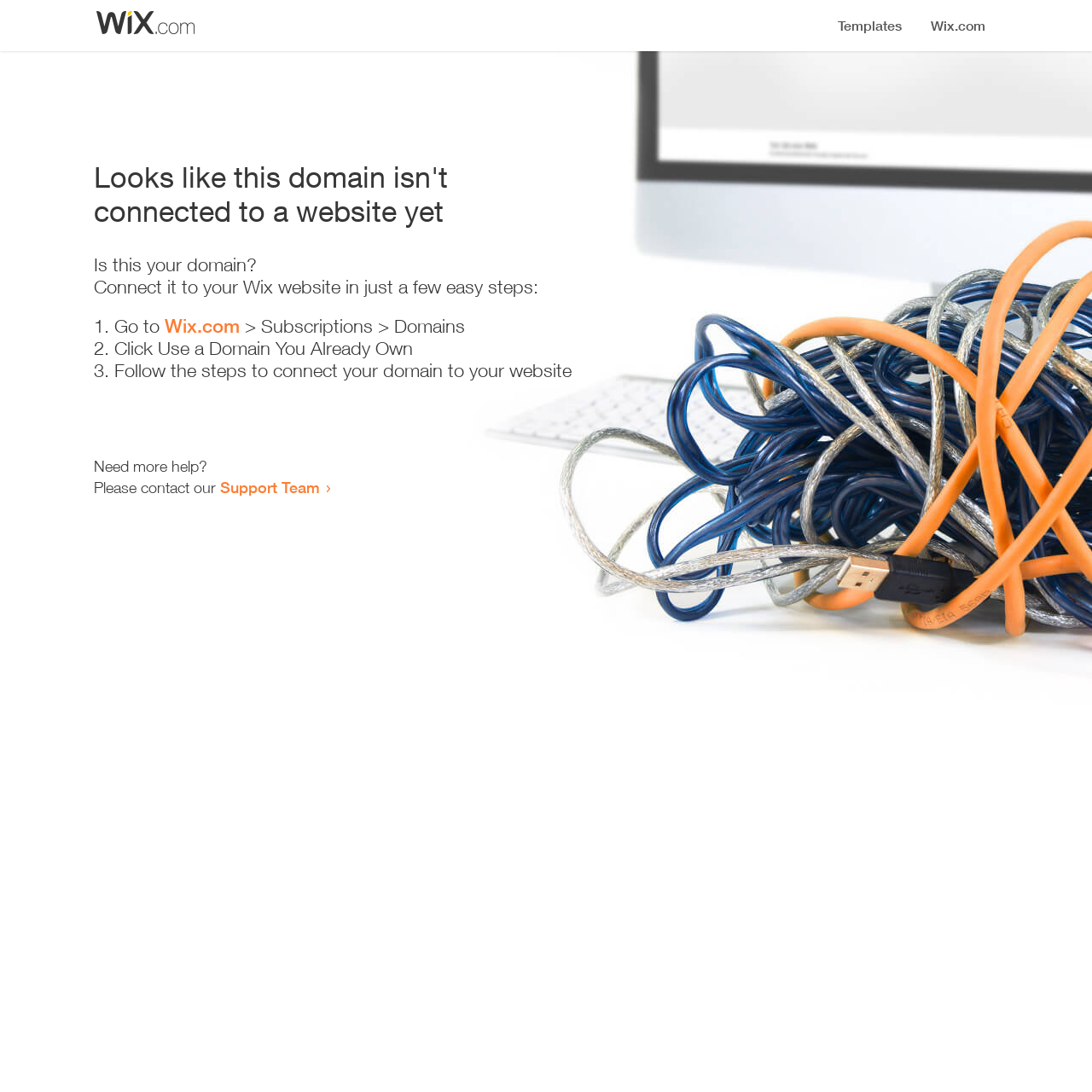Identify the text that serves as the heading for the webpage and generate it.

Looks like this domain isn't
connected to a website yet